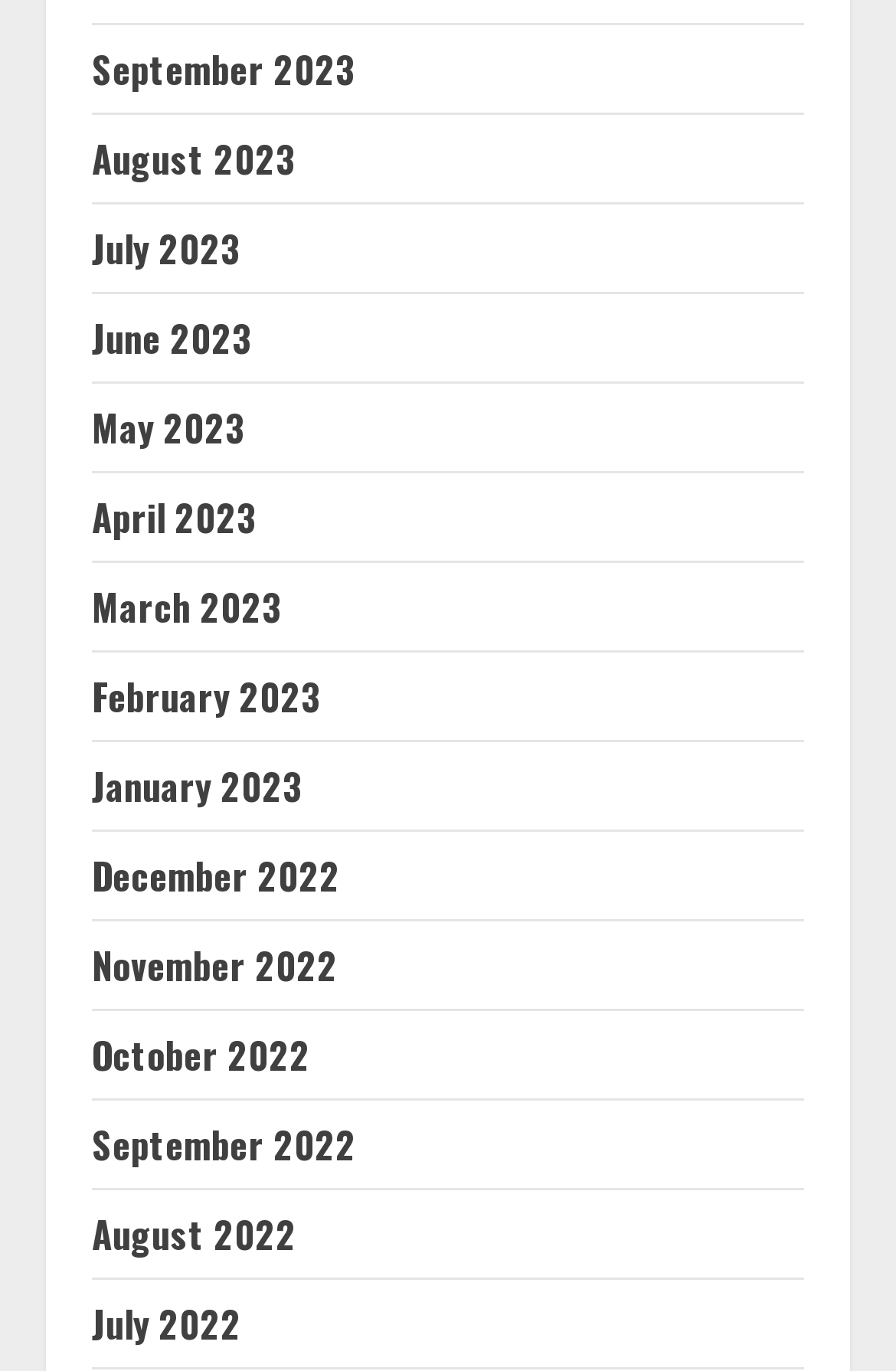How many months are listed?
Refer to the screenshot and answer in one word or phrase.

12